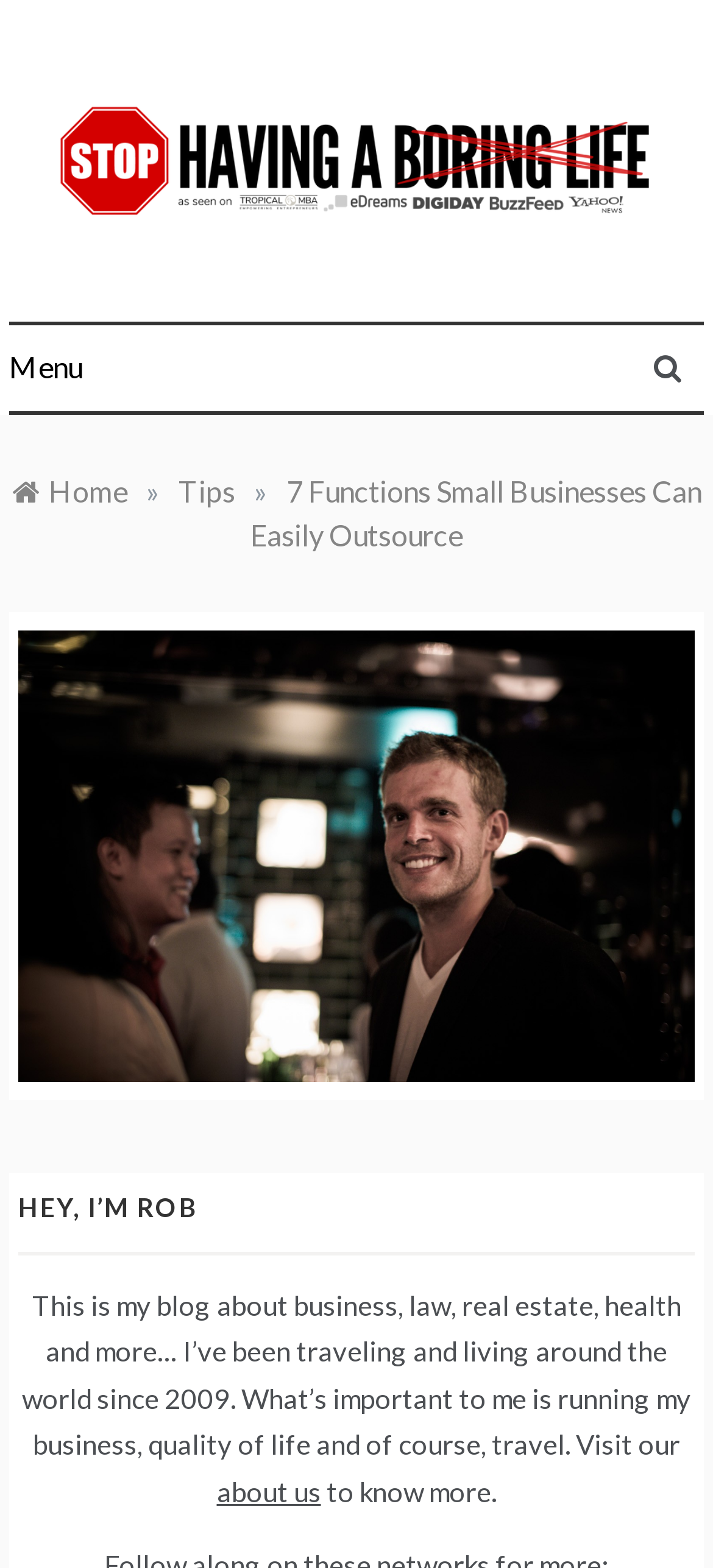Please examine the image and provide a detailed answer to the question: How many links are present in the navigation section?

The answer can be found by examining the navigation section 'Breadcrumbs' which contains three links: 'Home', 'Tips', and '7 Functions Small Businesses Can Easily Outsource'.